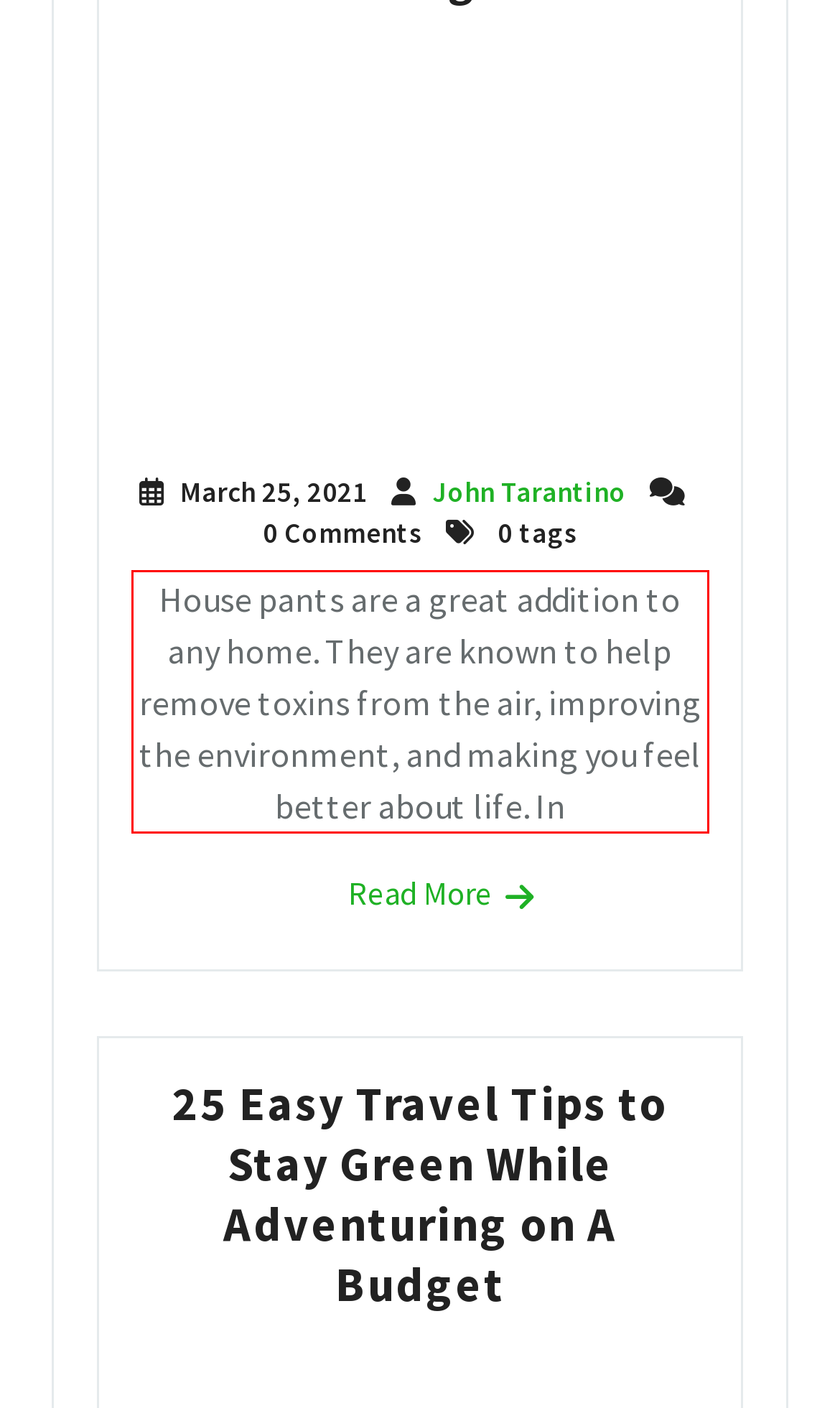You have a screenshot of a webpage with a red bounding box. Use OCR to generate the text contained within this red rectangle.

House pants are a great addition to any home. They are known to help remove toxins from the air, improving the environment, and making you feel better about life. In